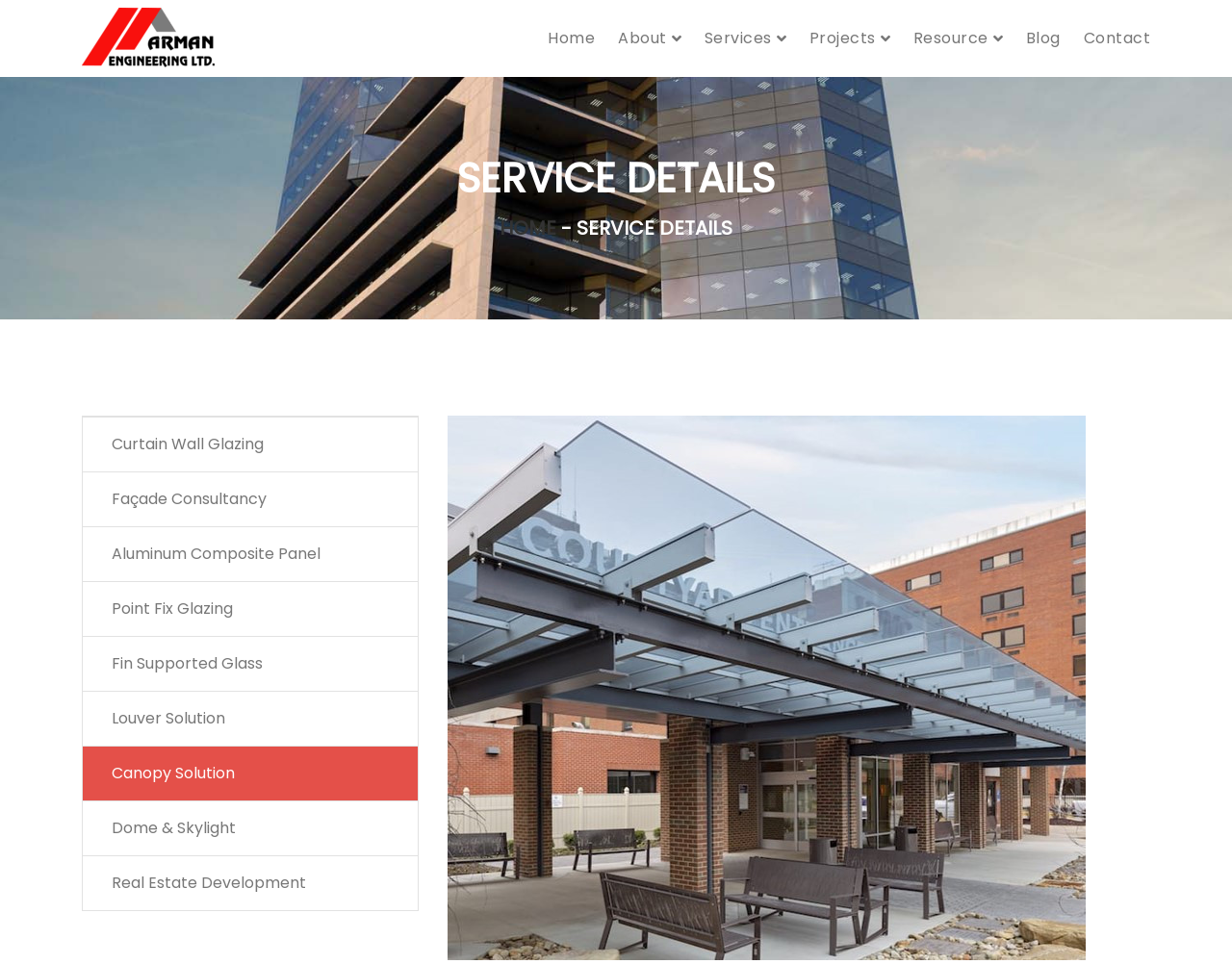Please determine the bounding box coordinates of the section I need to click to accomplish this instruction: "check the Canopy Solution image".

[0.363, 0.431, 0.881, 0.996]